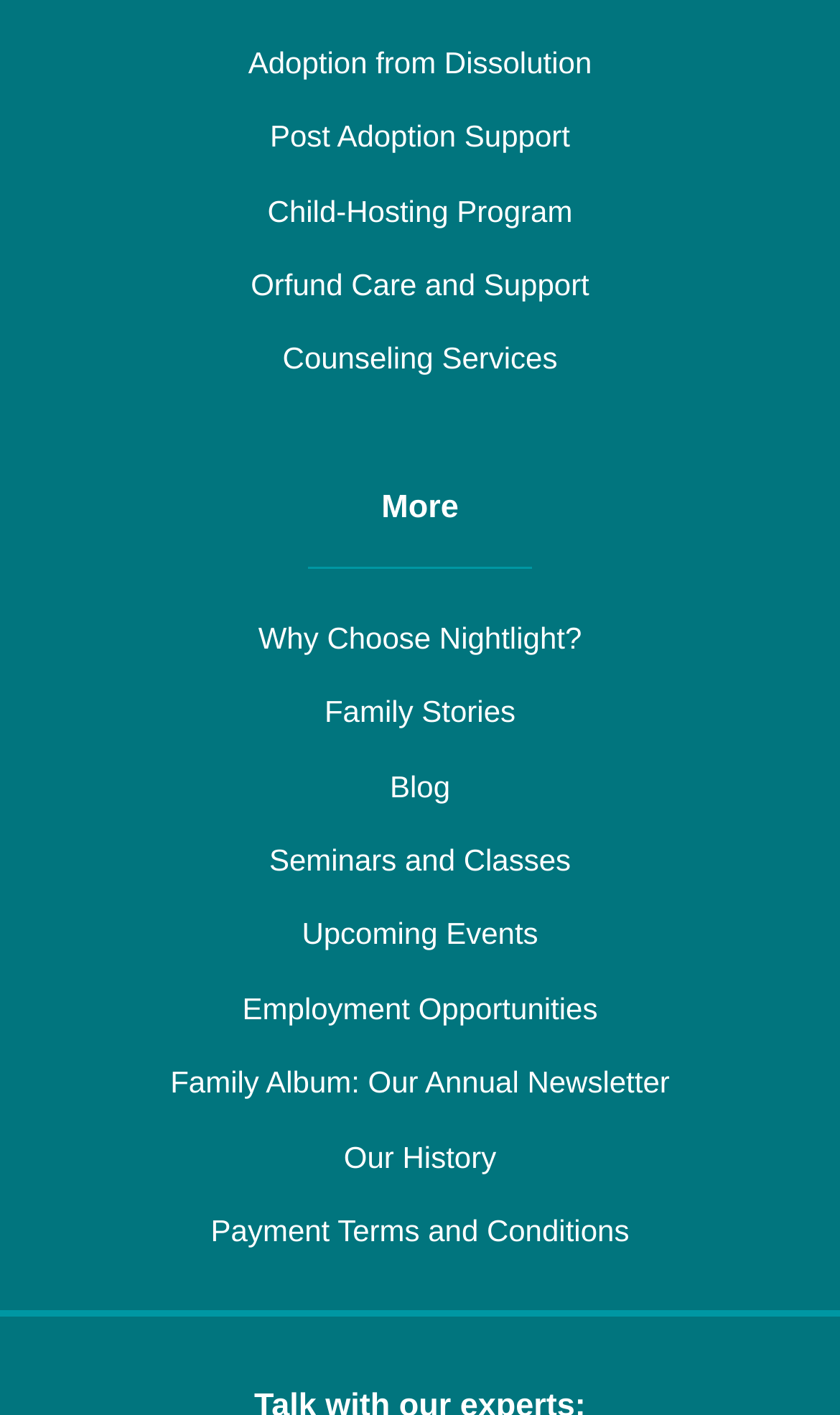Find the bounding box coordinates for the area that must be clicked to perform this action: "View upcoming events".

[0.359, 0.643, 0.641, 0.677]